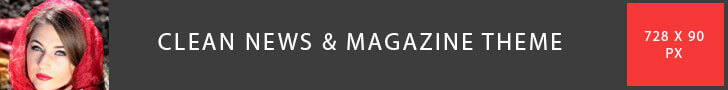What color is the woman's scarf?
Refer to the image and provide a thorough answer to the question.

The caption describes the woman's scarf as 'vibrant red', which suggests a bright and striking color that draws attention.